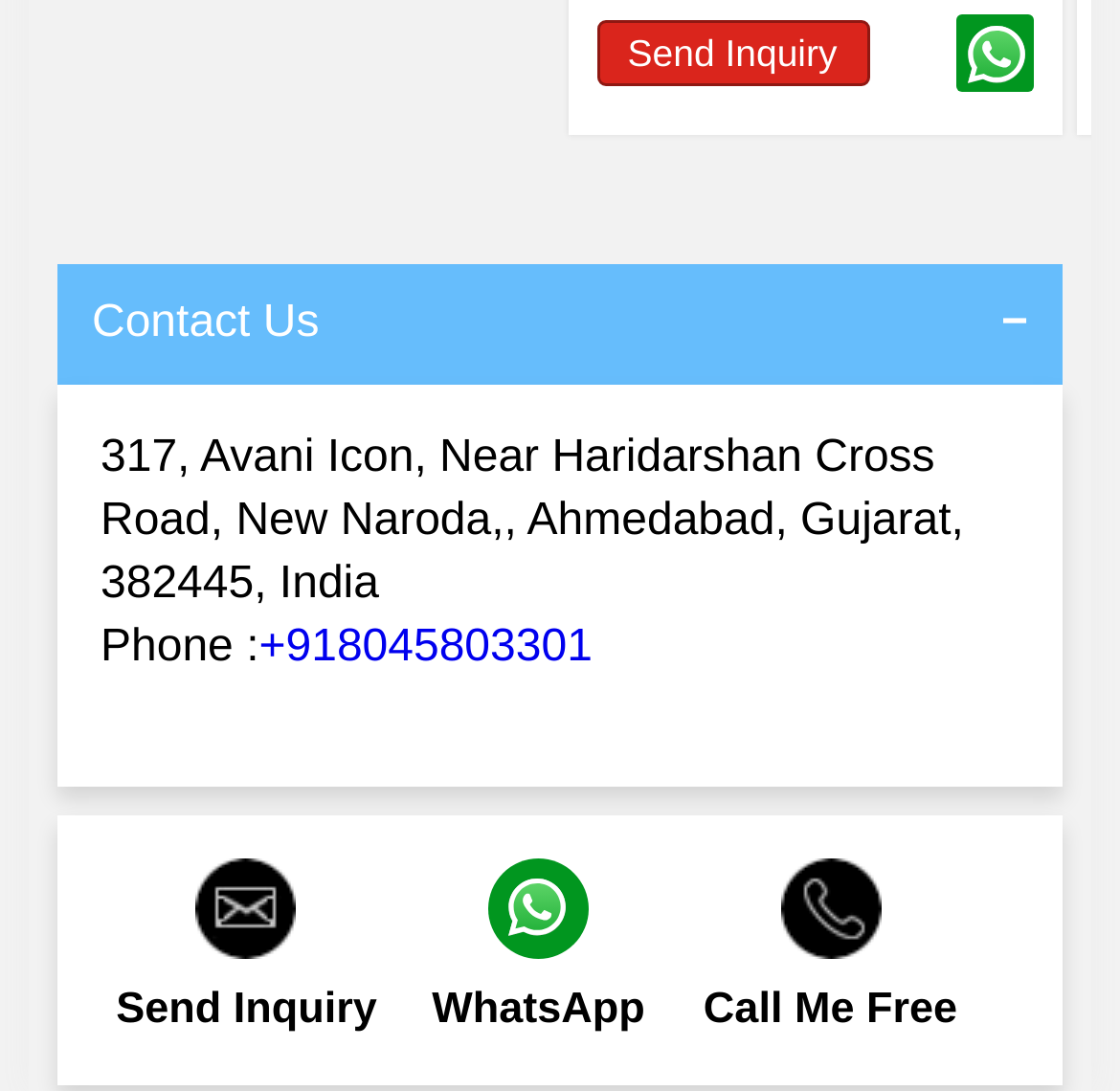How many ways can you contact them?
Look at the image and provide a short answer using one word or a phrase.

4